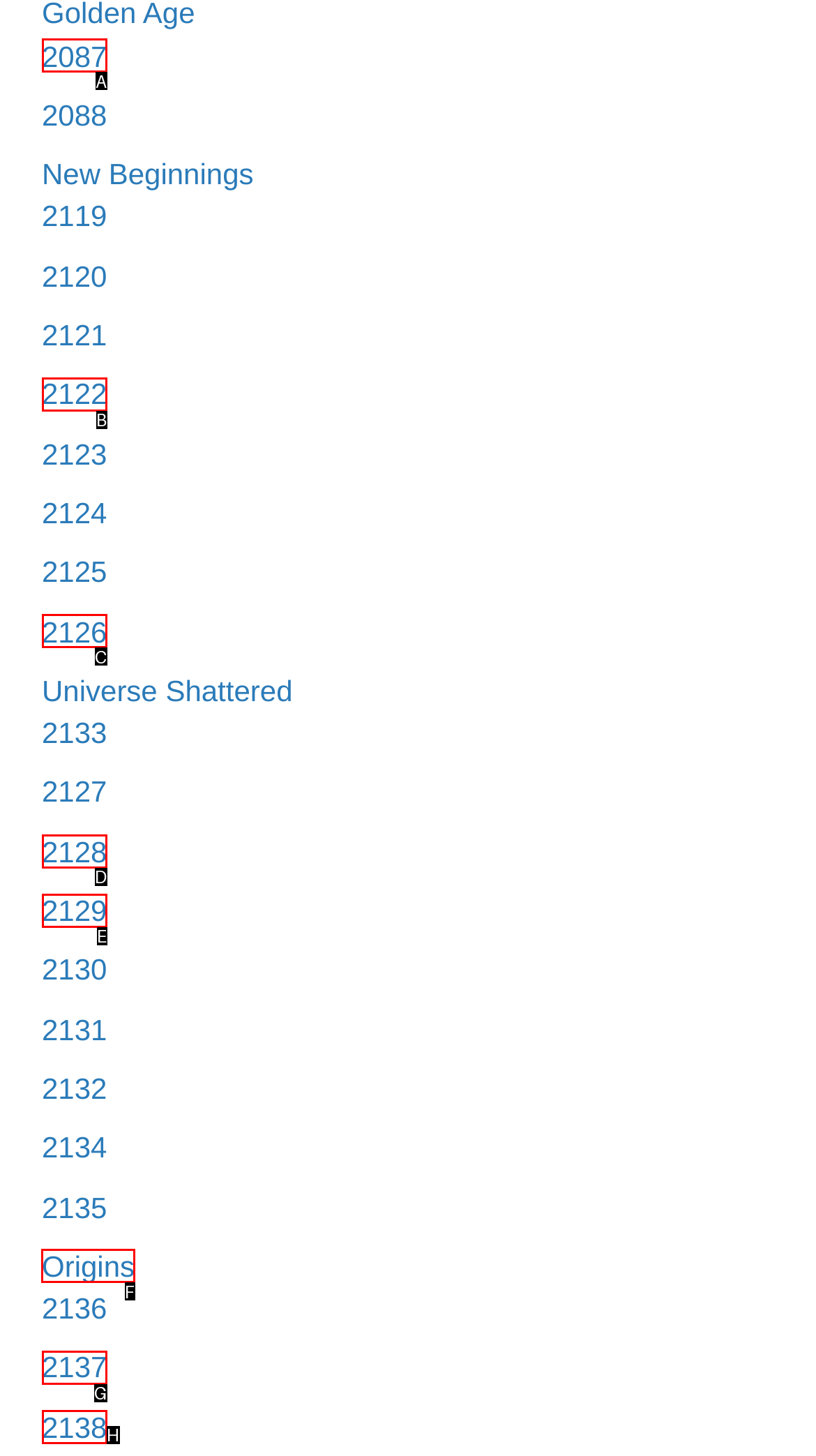Which choice should you pick to execute the task: go to Origins
Respond with the letter associated with the correct option only.

F